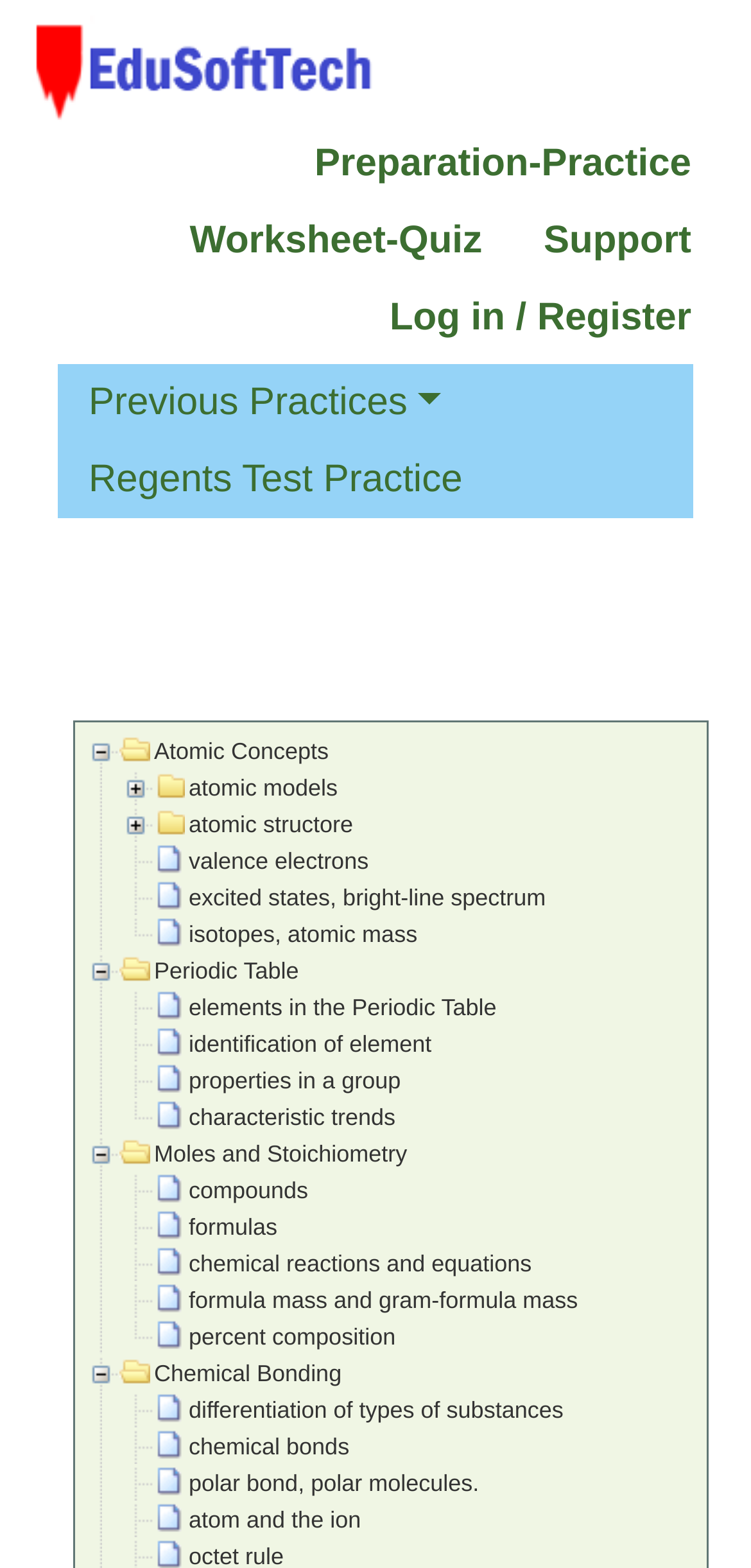Please specify the bounding box coordinates in the format (top-left x, top-left y, bottom-right x, bottom-right y), with values ranging from 0 to 1. Identify the bounding box for the UI component described as follows: properties in a group

[0.159, 0.677, 0.928, 0.7]